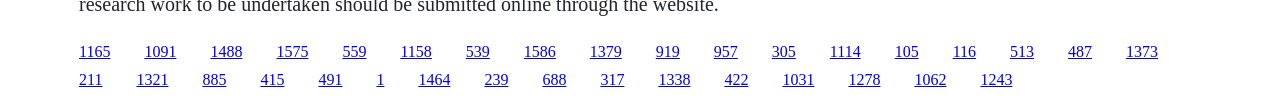Give a short answer using one word or phrase for the question:
How many links are on the webpage?

More than 20